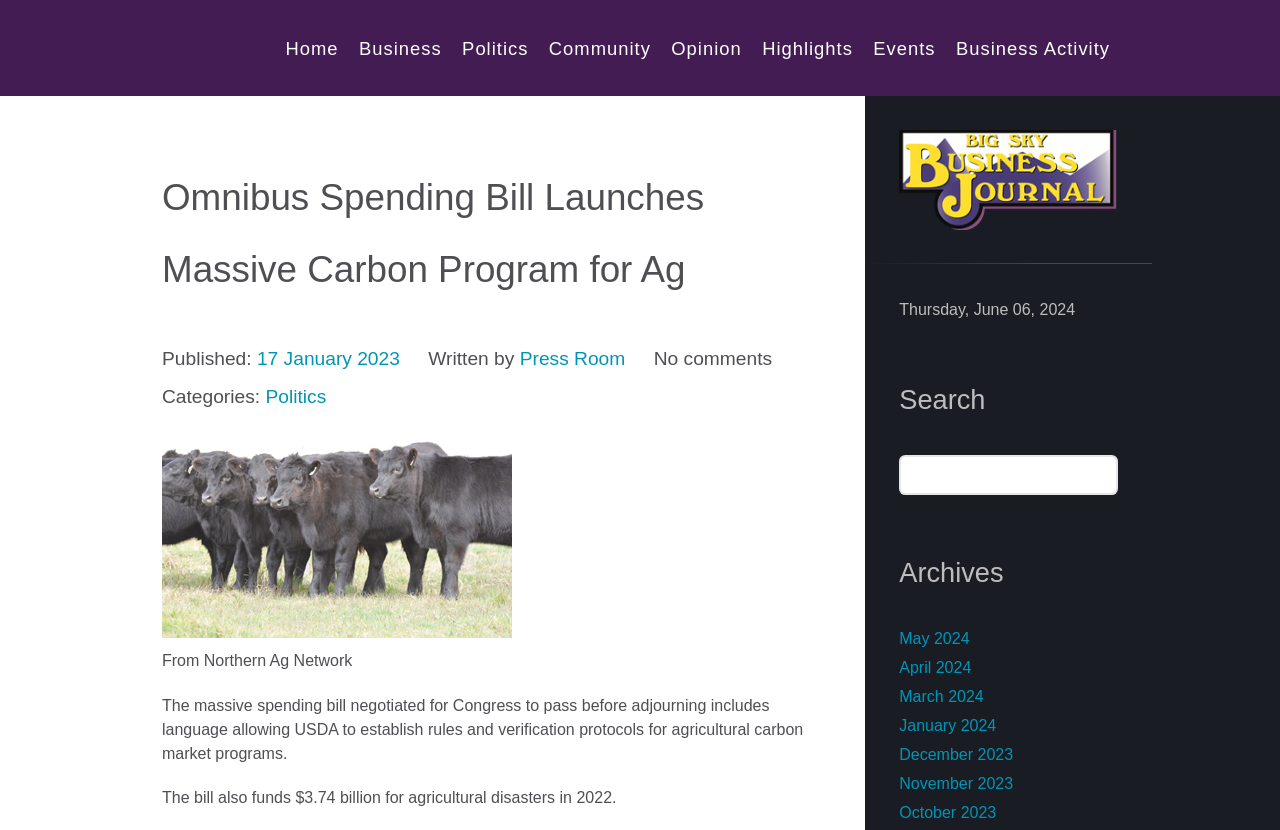Identify the bounding box coordinates of the clickable region necessary to fulfill the following instruction: "view business news". The bounding box coordinates should be four float numbers between 0 and 1, i.e., [left, top, right, bottom].

[0.274, 0.041, 0.351, 0.074]